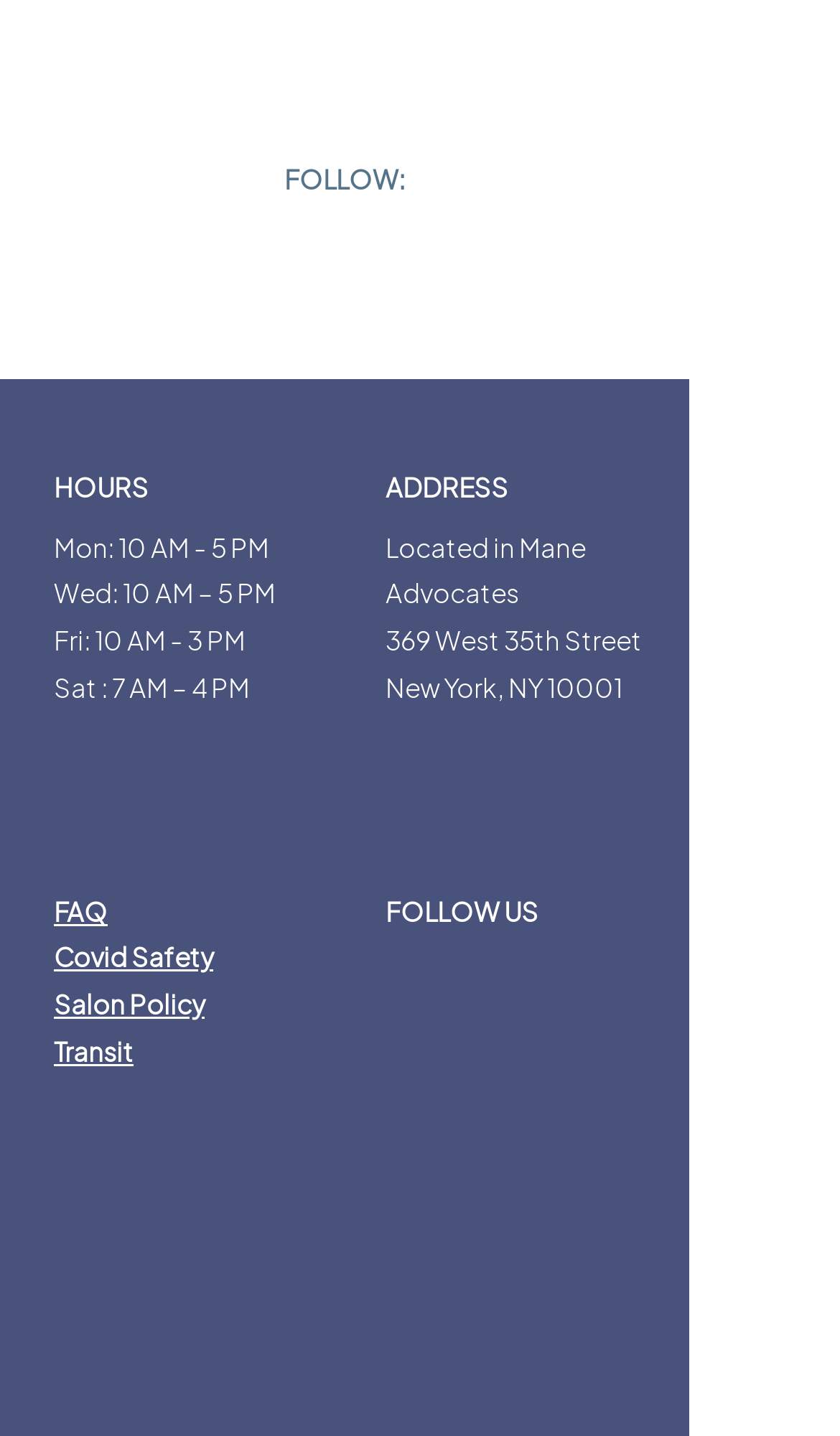Answer the question using only a single word or phrase: 
What are the salon's hours on Monday?

10 AM - 5 PM